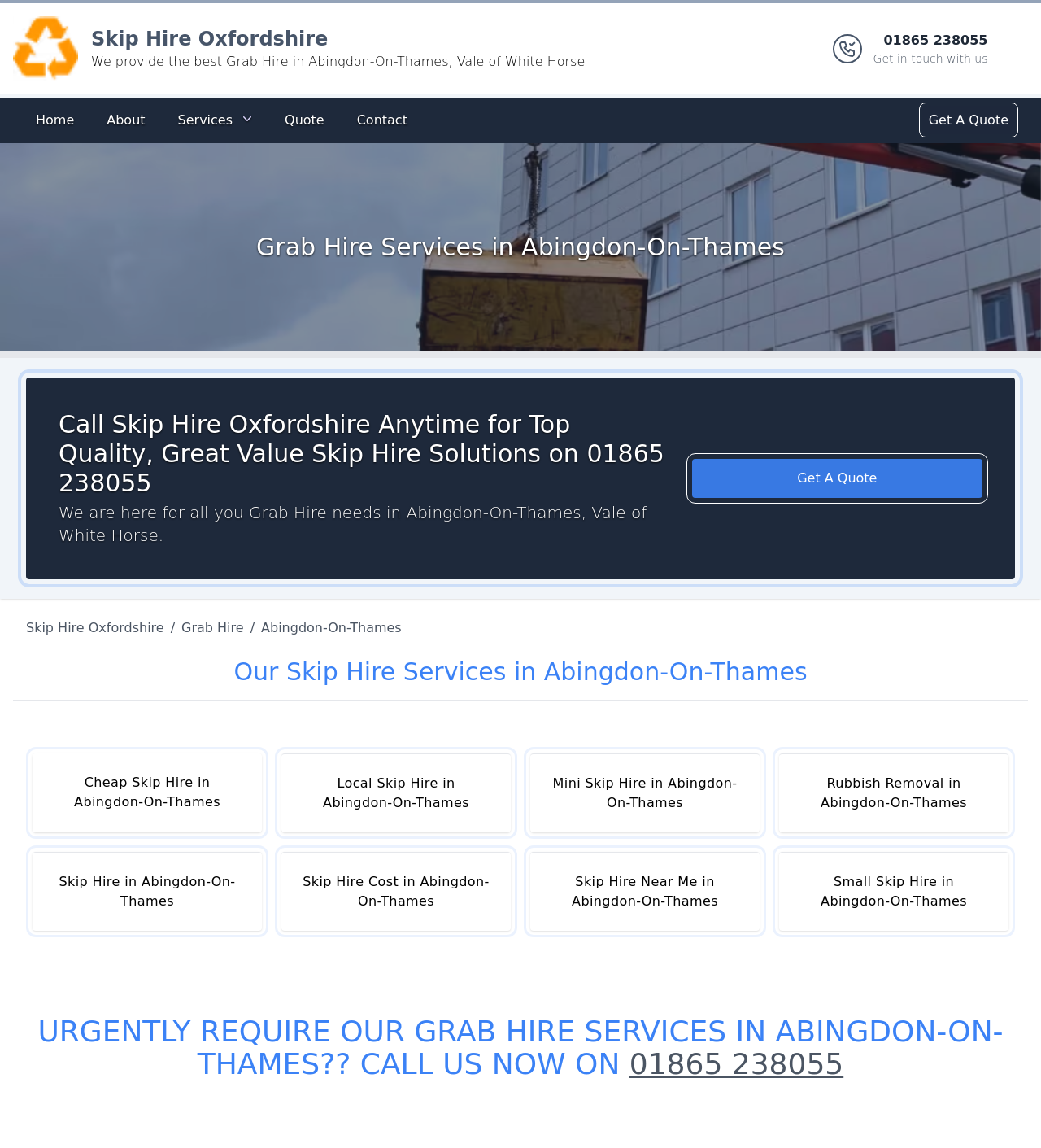Please provide a brief answer to the following inquiry using a single word or phrase:
What is the location where grab hire services are provided?

Abingdon-On-Thames, Vale of White Horse